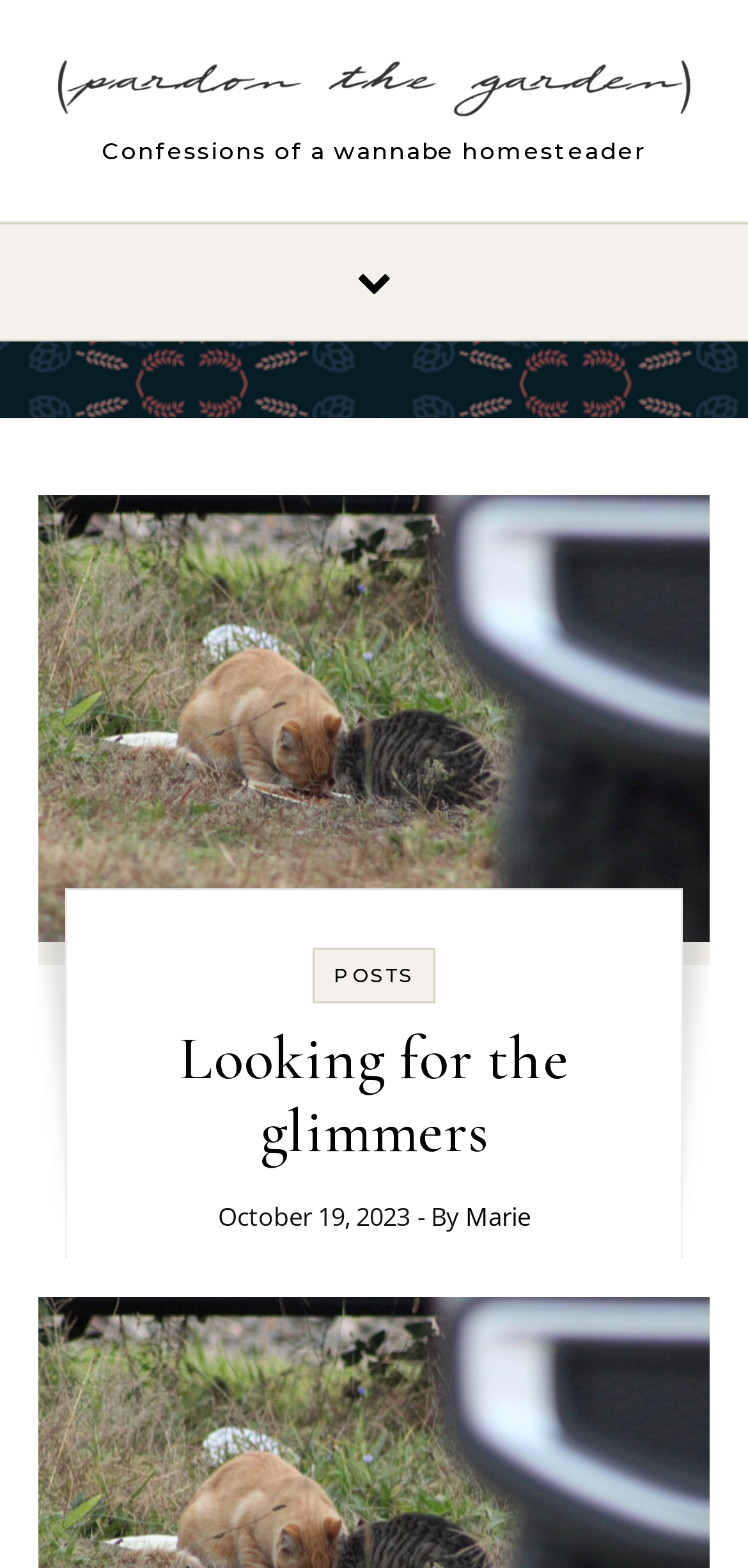Please analyze the image and provide a thorough answer to the question:
What is the title of the latest article?

The title of the latest article can be found in the heading element with the text 'Looking for the glimmers' which is a child of the HeaderAsNonLandmark element.